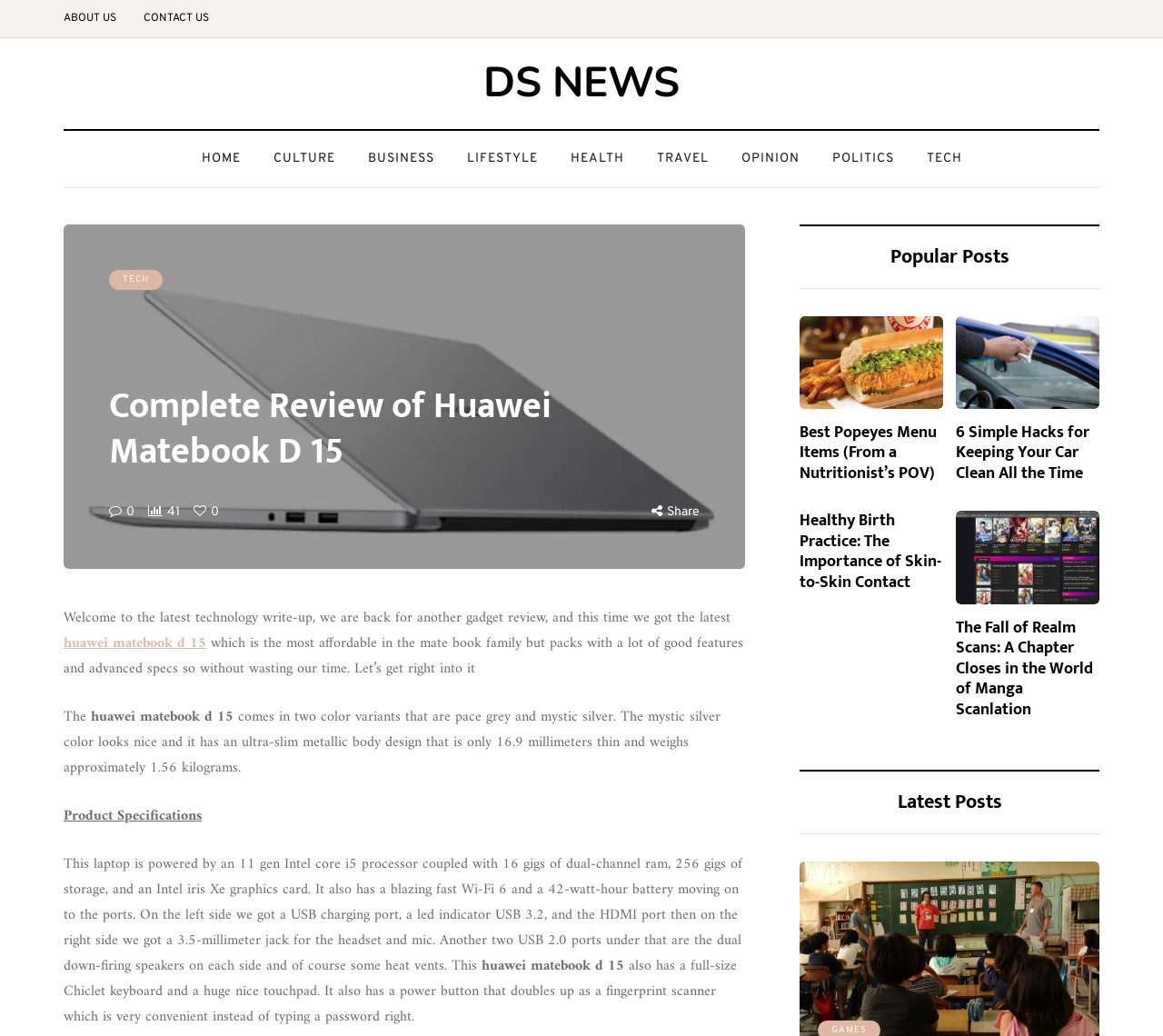Use a single word or phrase to answer the question: 
What is the name of the laptop being reviewed?

Huawei Matebook D 15